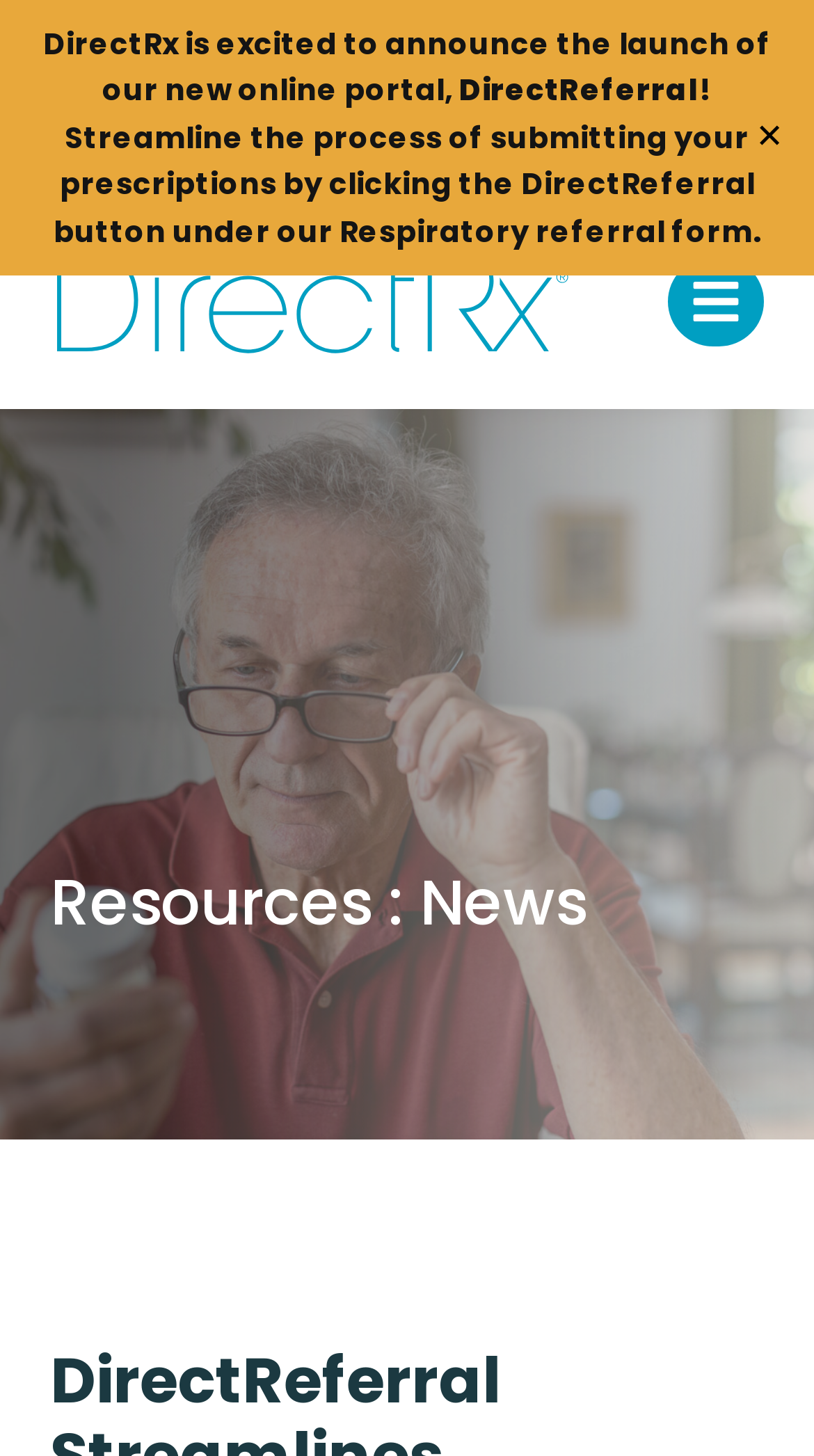What is the category of the news section?
Give a comprehensive and detailed explanation for the question.

The category of the news section can be found in the HeaderAsNonLandmark element with the text 'Resources : News' which is located in the middle of the webpage.